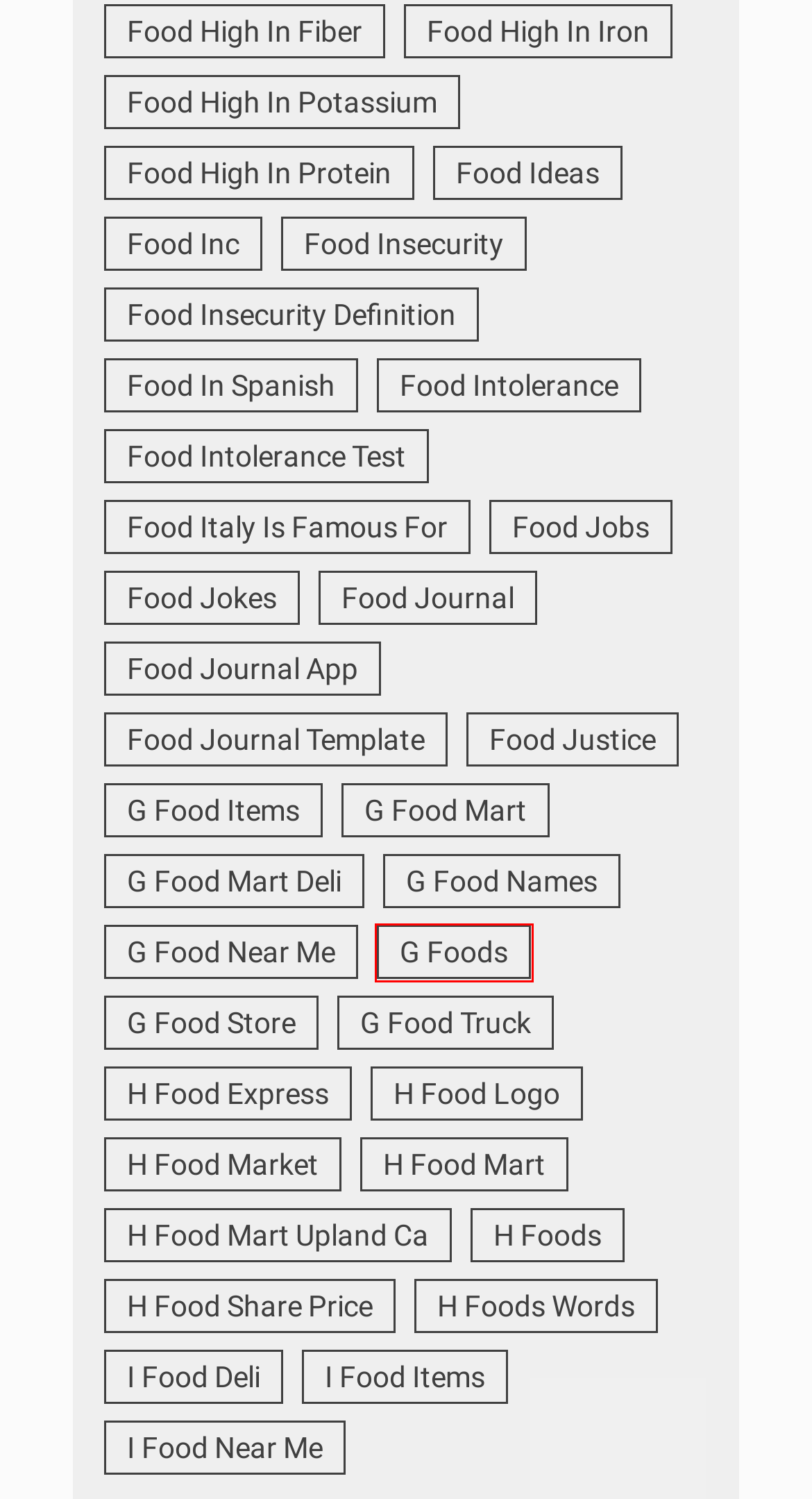Examine the webpage screenshot and identify the UI element enclosed in the red bounding box. Pick the webpage description that most accurately matches the new webpage after clicking the selected element. Here are the candidates:
A. H Foods Words – thebeerhousecafe
B. G Foods – thebeerhousecafe
C. Food Italy Is Famous For – thebeerhousecafe
D. Food Insecurity Definition – thebeerhousecafe
E. Food Journal – thebeerhousecafe
F. H Foods – thebeerhousecafe
G. Food Jobs – thebeerhousecafe
H. Food High In Protein – thebeerhousecafe

B